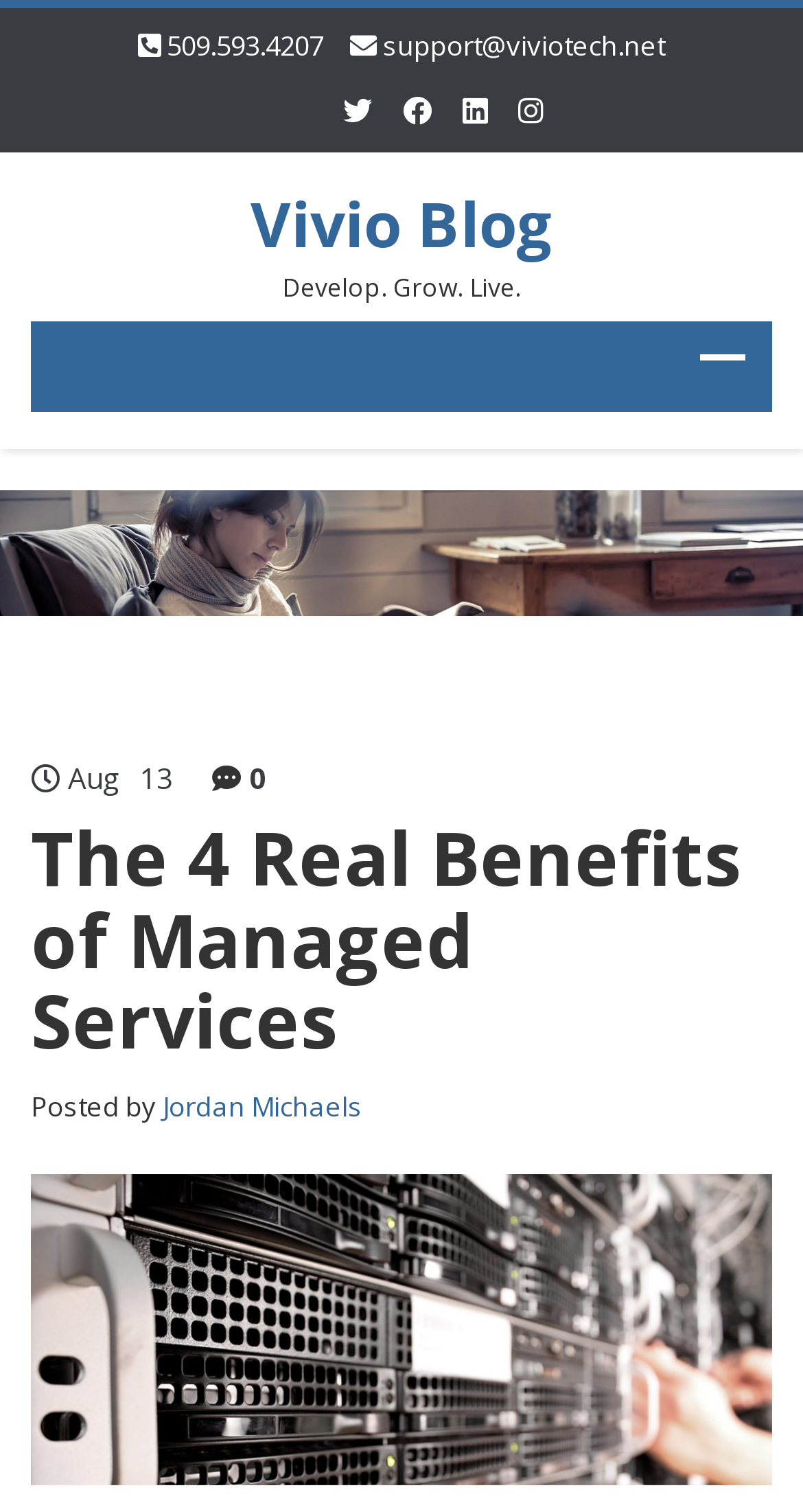Please look at the image and answer the question with a detailed explanation: What is the date of the blog post?

I found the date of the blog post by looking at the section below the header, where the blog post metadata is usually displayed. The date is shown as 'Aug 13', which suggests it's the date the blog post was published.